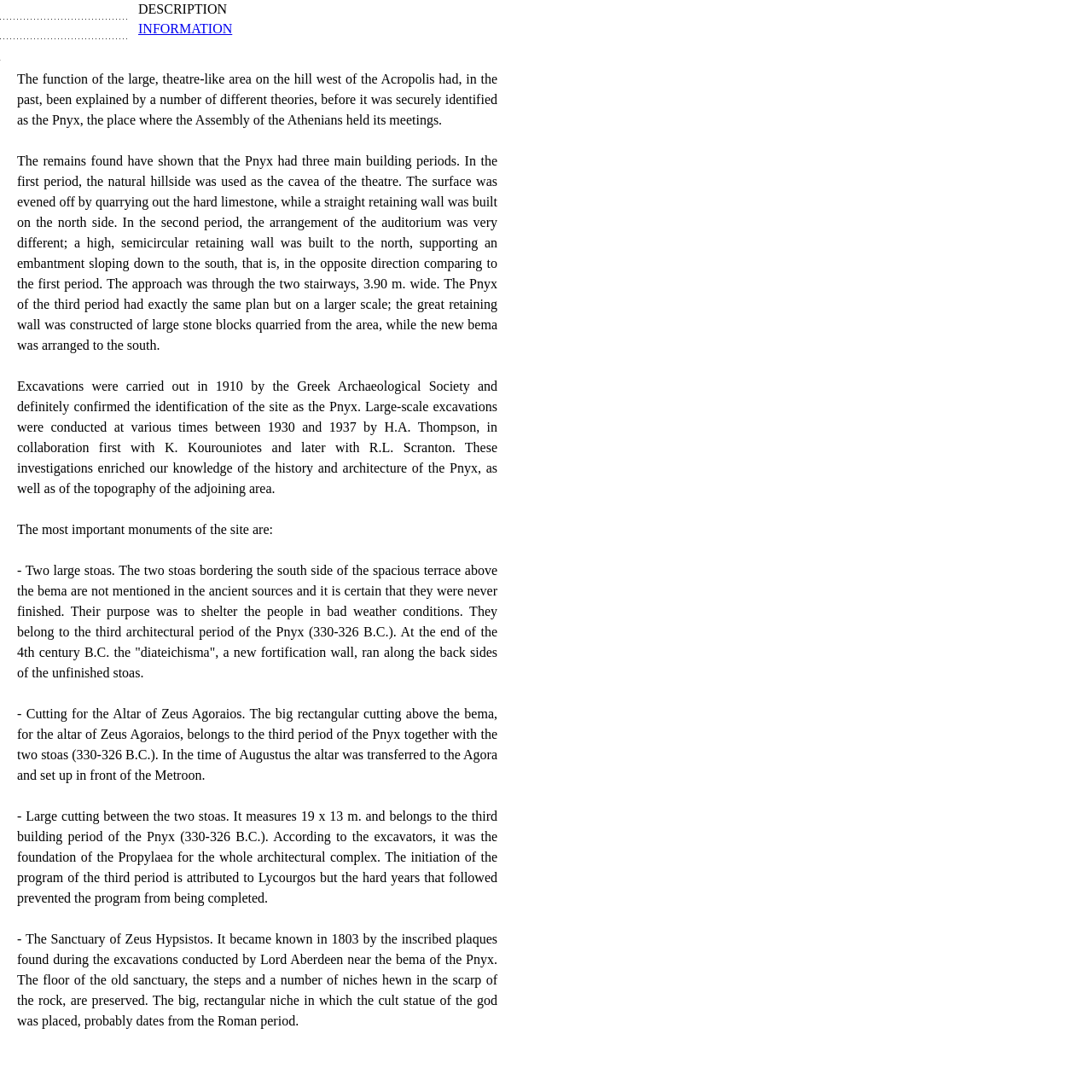Look at the image and give a detailed response to the following question: Who conducted excavations at the Pnyx in 1910?

The webpage mentions that excavations were carried out in 1910 by the Greek Archaeological Society, which confirmed the identification of the site as the Pnyx. Therefore, the answer is Greek Archaeological Society.